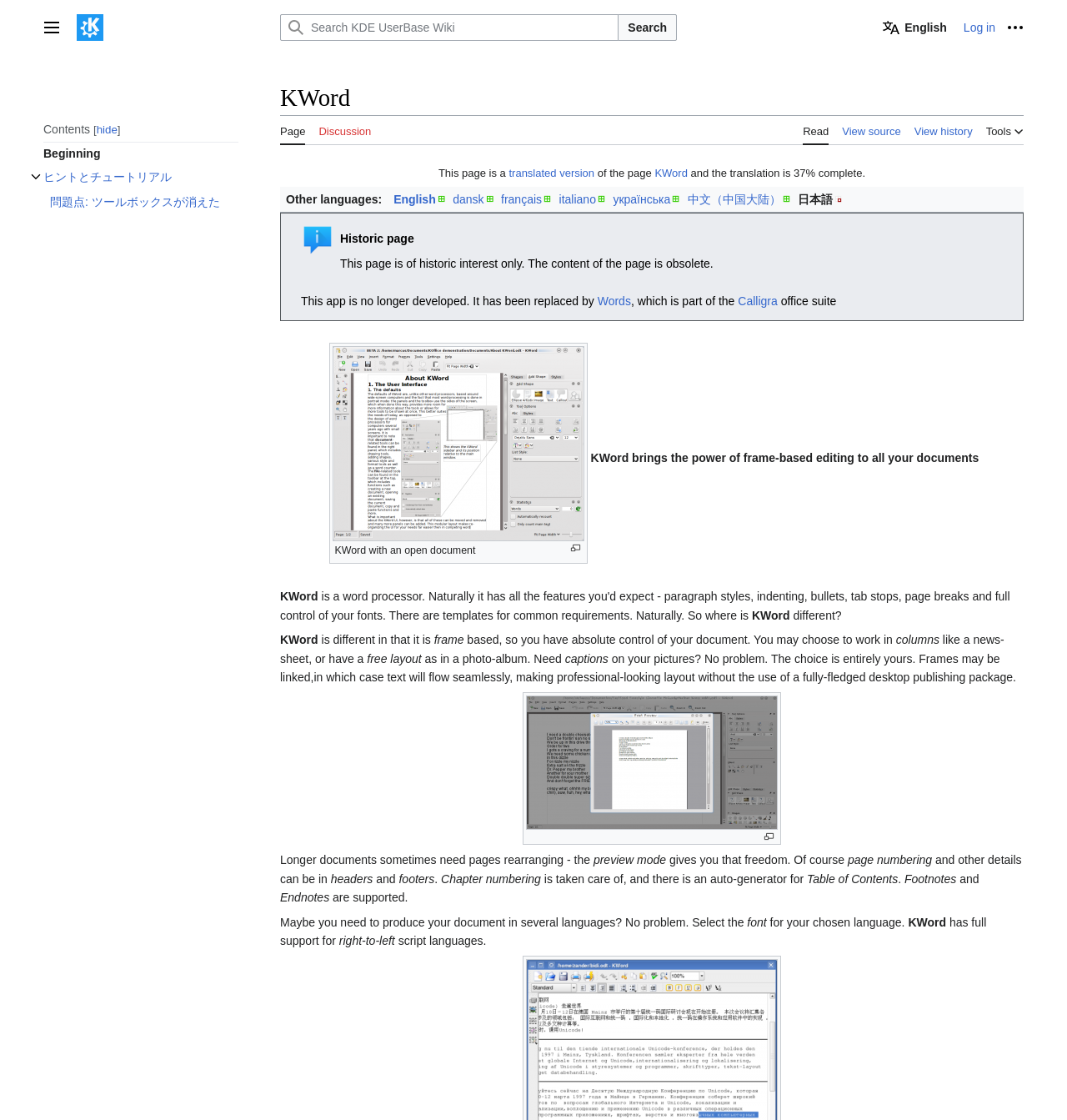Pinpoint the bounding box coordinates of the element that must be clicked to accomplish the following instruction: "Toggle the 'ヒントとチュートリアル' subsection". The coordinates should be in the format of four float numbers between 0 and 1, i.e., [left, top, right, bottom].

[0.025, 0.15, 0.042, 0.166]